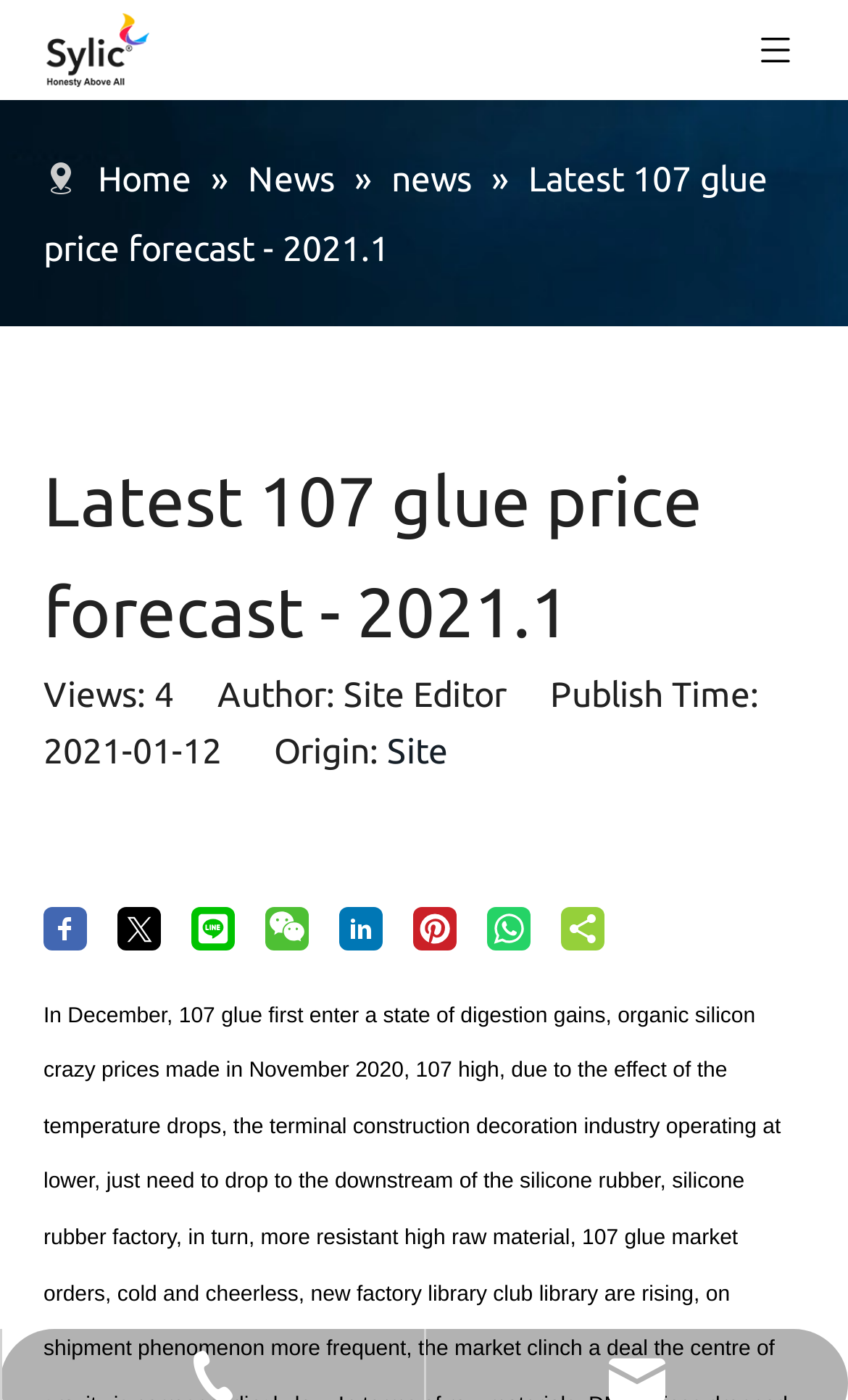Carefully observe the image and respond to the question with a detailed answer:
How many sharing buttons are available?

By counting the image elements with descriptions such as 'facebook sharing button', 'twitter sharing button', and so on, we can determine that there are 8 sharing buttons available.